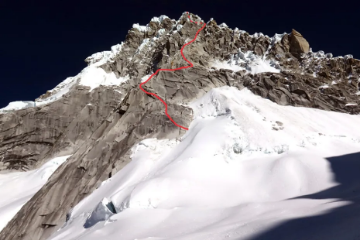Analyze the image and answer the question with as much detail as possible: 
What is the purpose of the red line in the image?

The caption explains that the highlighted red line illustrates the path taken by the first ascensionists, emphasizing the technical difficulty of the ascent, which implies that the red line serves to illustrate the climbing route.